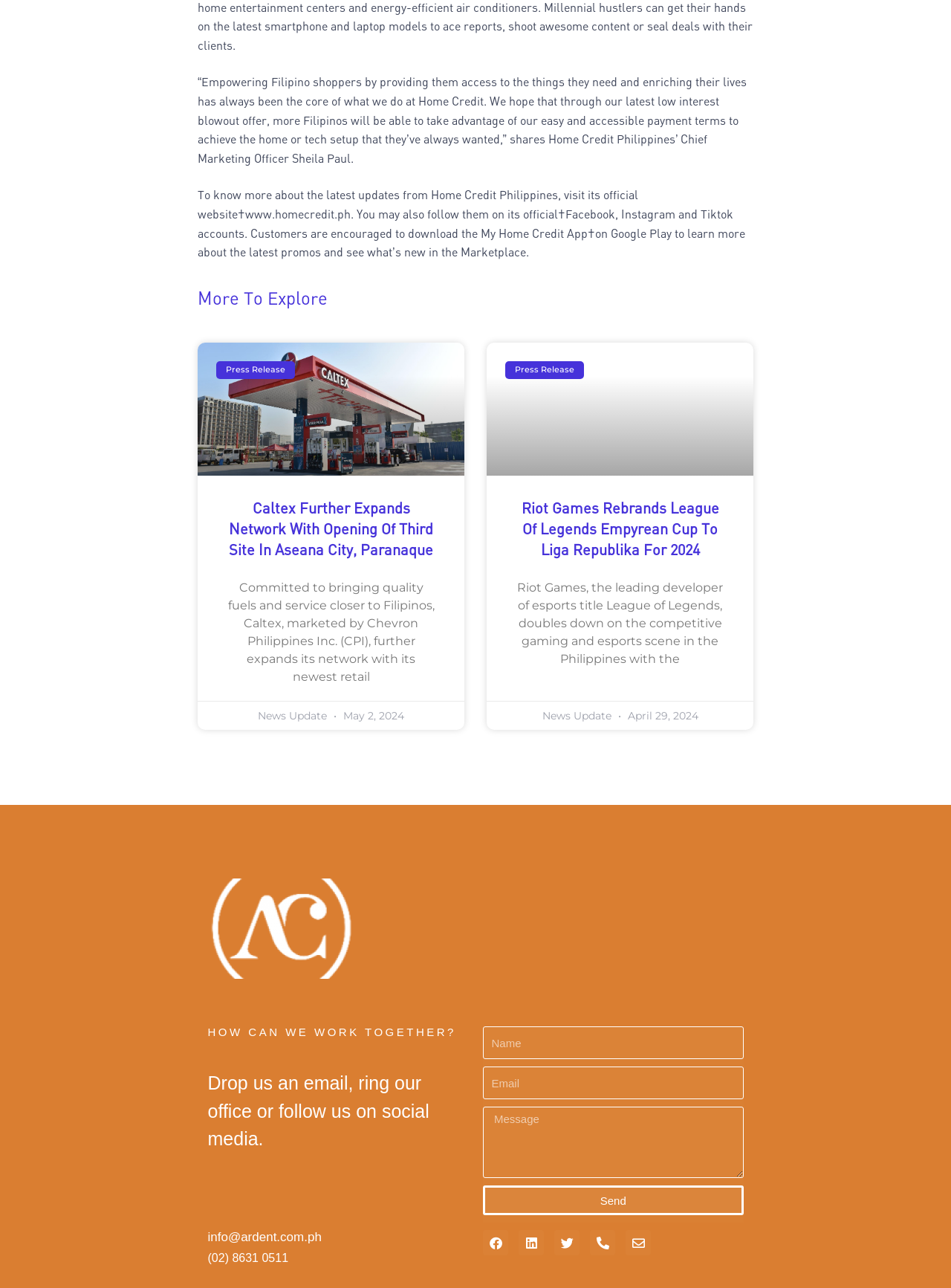Please find the bounding box coordinates of the clickable region needed to complete the following instruction: "Check the news update on May 2, 2024". The bounding box coordinates must consist of four float numbers between 0 and 1, i.e., [left, top, right, bottom].

[0.358, 0.55, 0.425, 0.561]